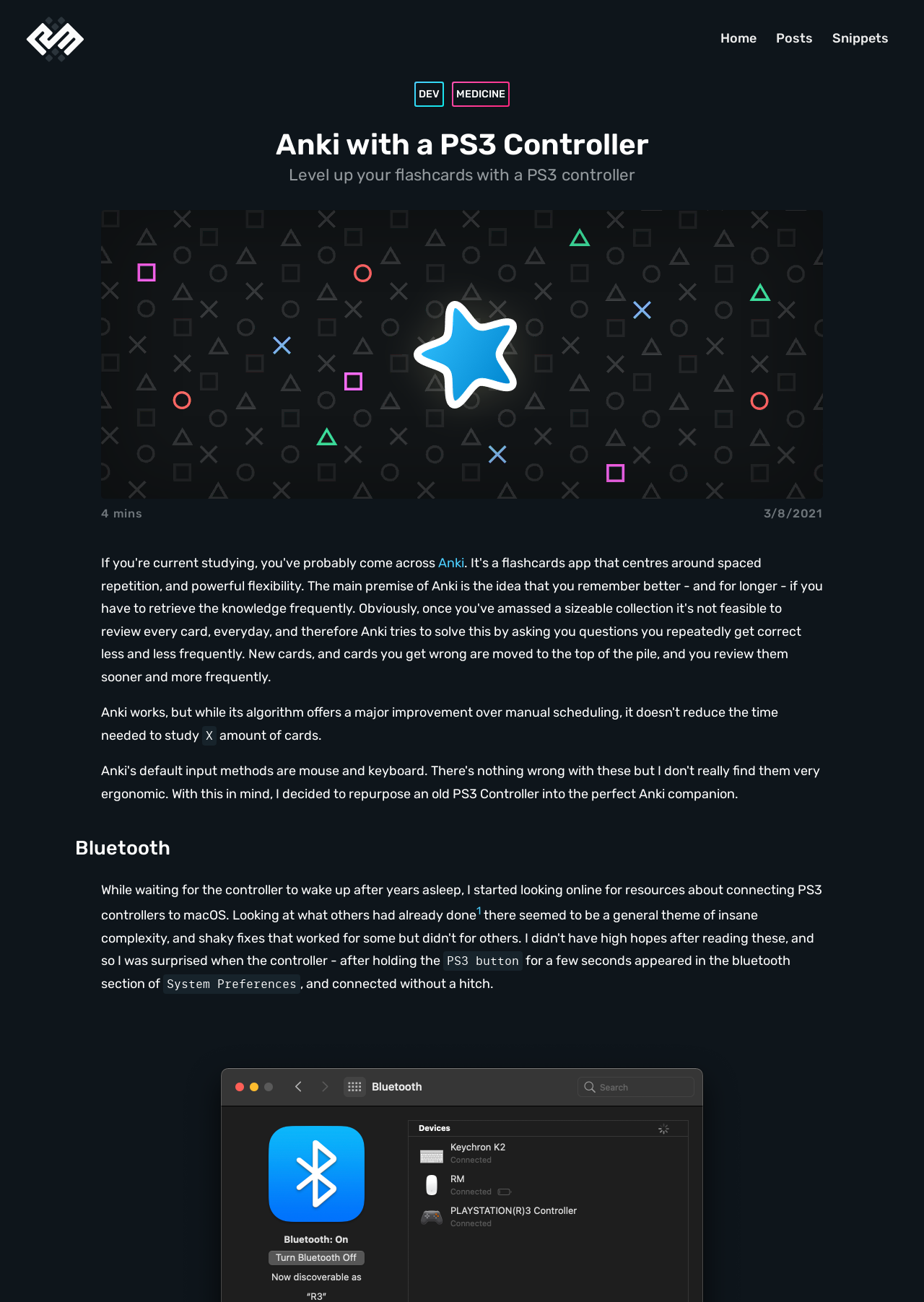Provide a one-word or short-phrase response to the question:
What is the reading time of the article?

min